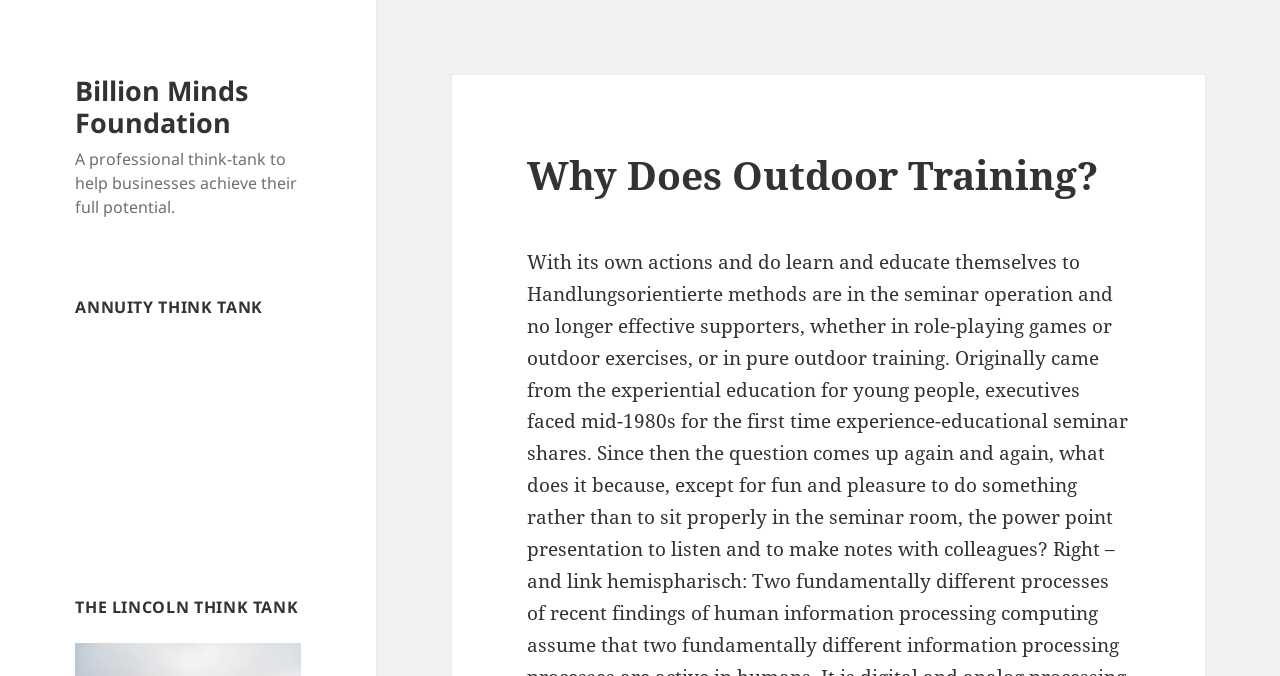What is the name of the think-tank?
Answer the question with just one word or phrase using the image.

Billion Minds Foundation